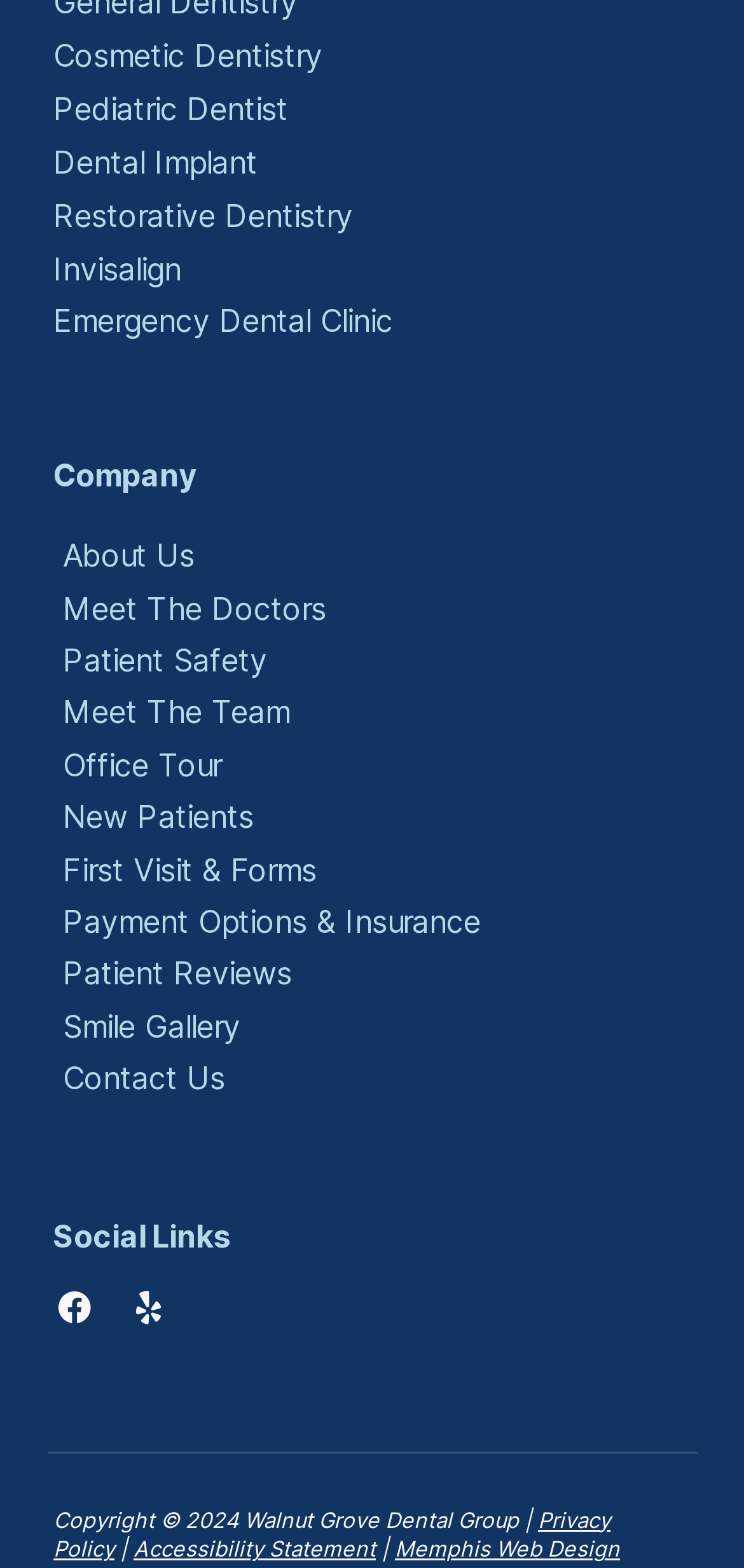What is the copyright year of the website?
Please describe in detail the information shown in the image to answer the question.

The StaticText element at the bottom of the webpage displays the copyright information, which includes the year 2024, indicating that the website's copyright is valid until that year.